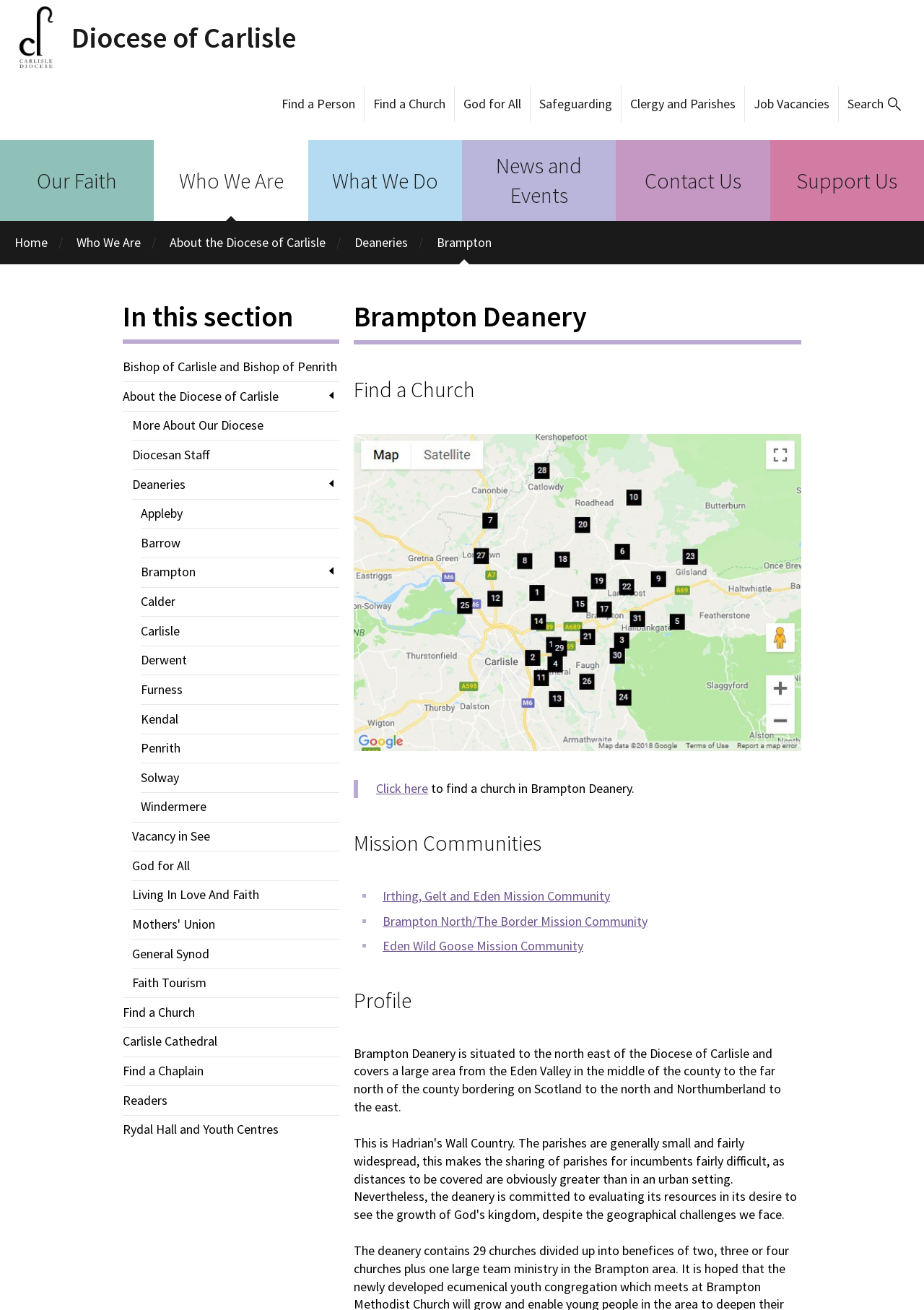Using the provided element description "Carlisle Cathedral", determine the bounding box coordinates of the UI element.

[0.133, 0.79, 0.367, 0.8]